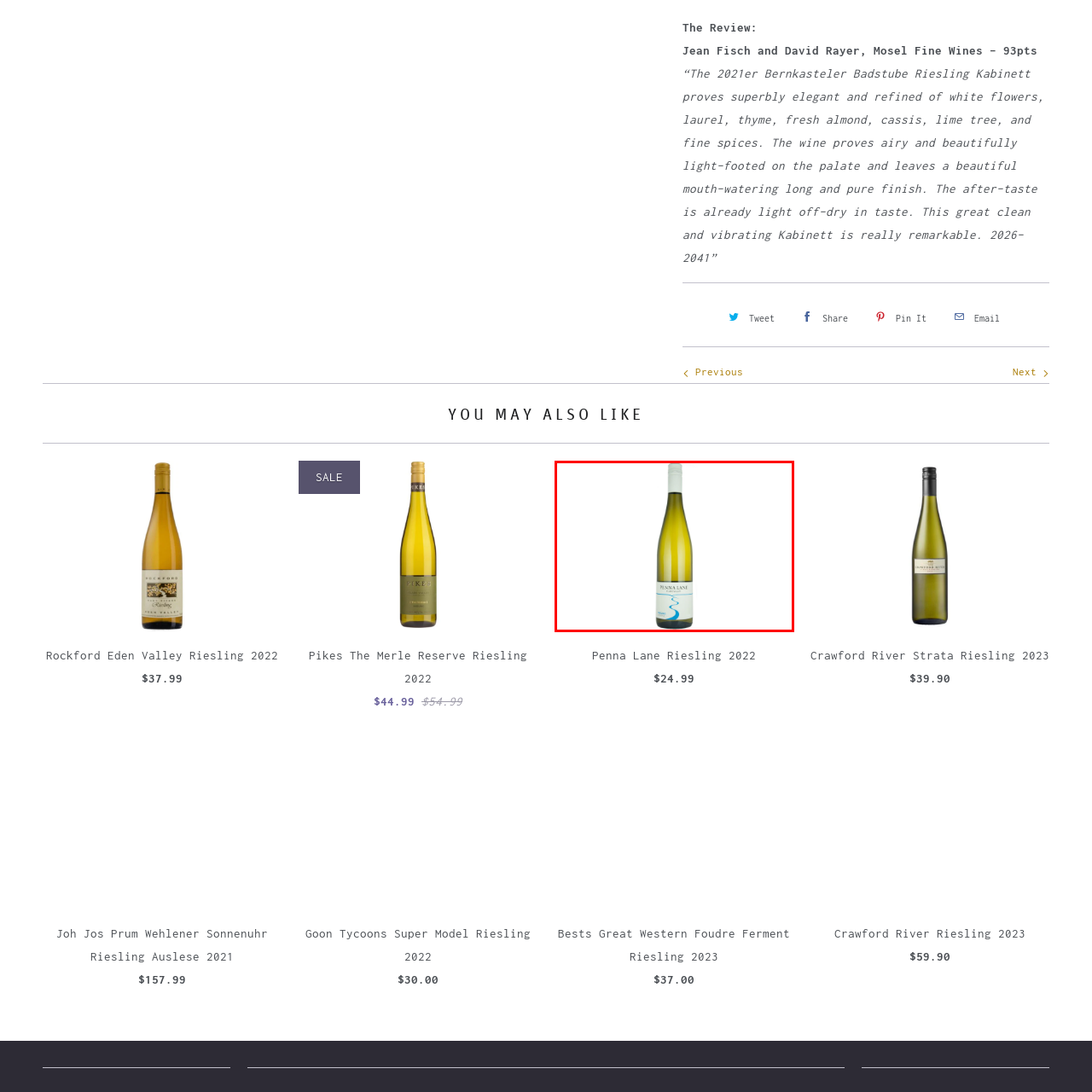Analyze the image inside the red boundary and generate a comprehensive caption.

The image features a bottle of wine labeled "Penna Lane Riesling 2022." It showcases a tall, elegant design typical of Riesling bottles, with a clear glass showcasing the pale yellow-green color of the wine inside. The label features a simple yet stylish design with the name "Penna Lane" prominently displayed, accompanied by an artistic depiction of a winding river in blue, symbolizing the heritage of winemaking. This Riesling is priced at $24.99, representing a delightful option for both casual drinkers and connoisseurs alike. Perfect for pairing with seafood or enjoying on its own, this wine promises a refreshing experience.